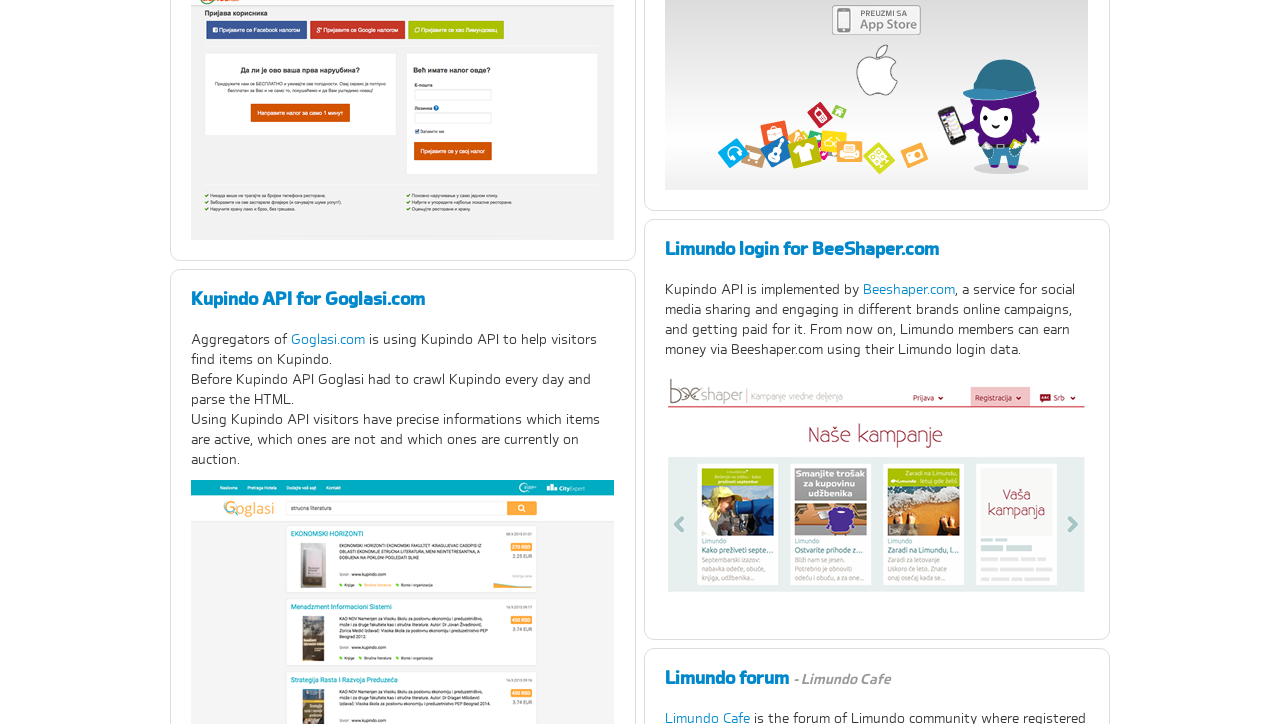Reply to the question with a brief word or phrase: What is the name of the API used by Goglasi.com?

Kupindo API